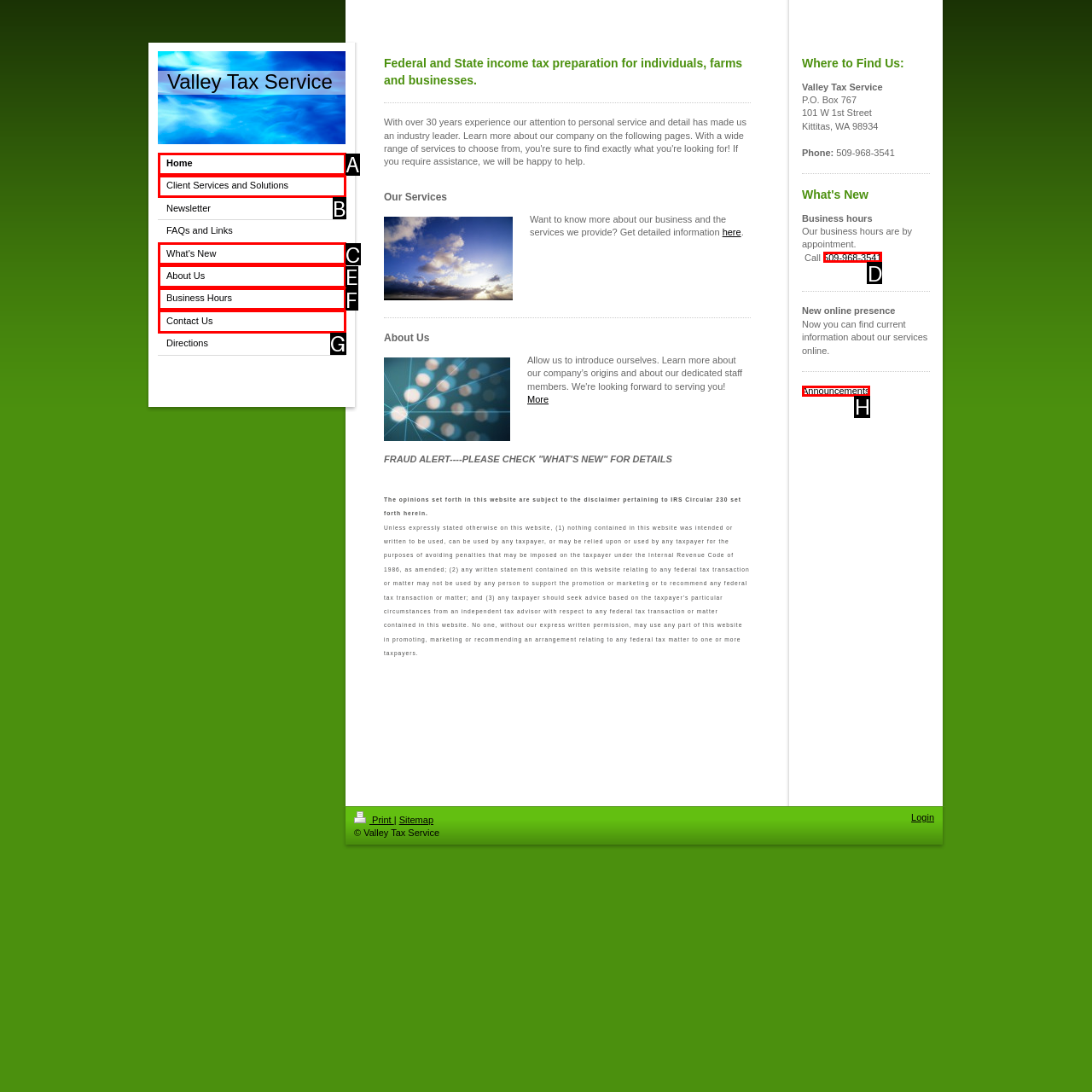Select the letter of the HTML element that best fits the description: Contact Us
Answer with the corresponding letter from the provided choices.

G